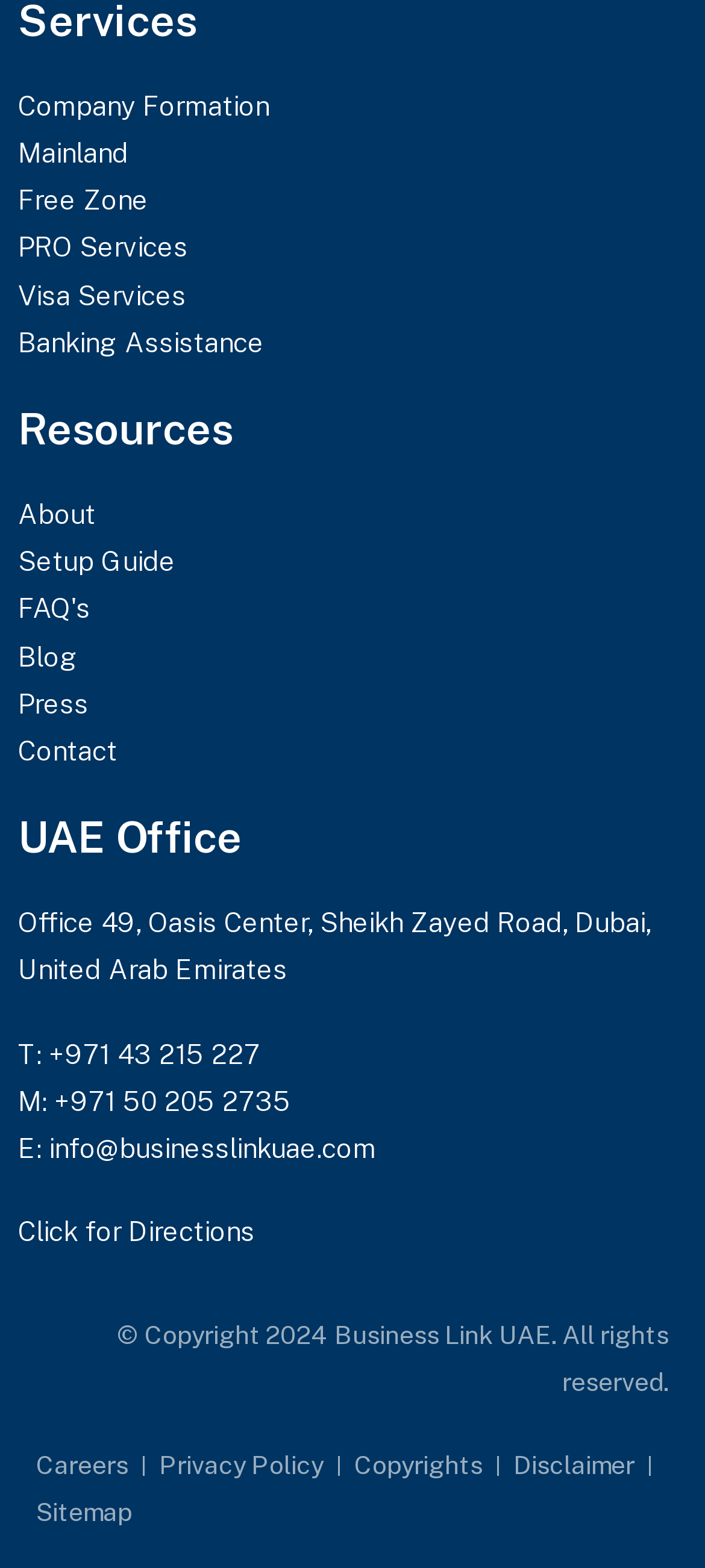Based on the image, give a detailed response to the question: How many links are there in the resources section?

I counted the number of links under the 'Resources' heading, which are 'About', 'Setup Guide', 'FAQ's', 'Blog', 'Press', and 'Contact', totaling 6 links.